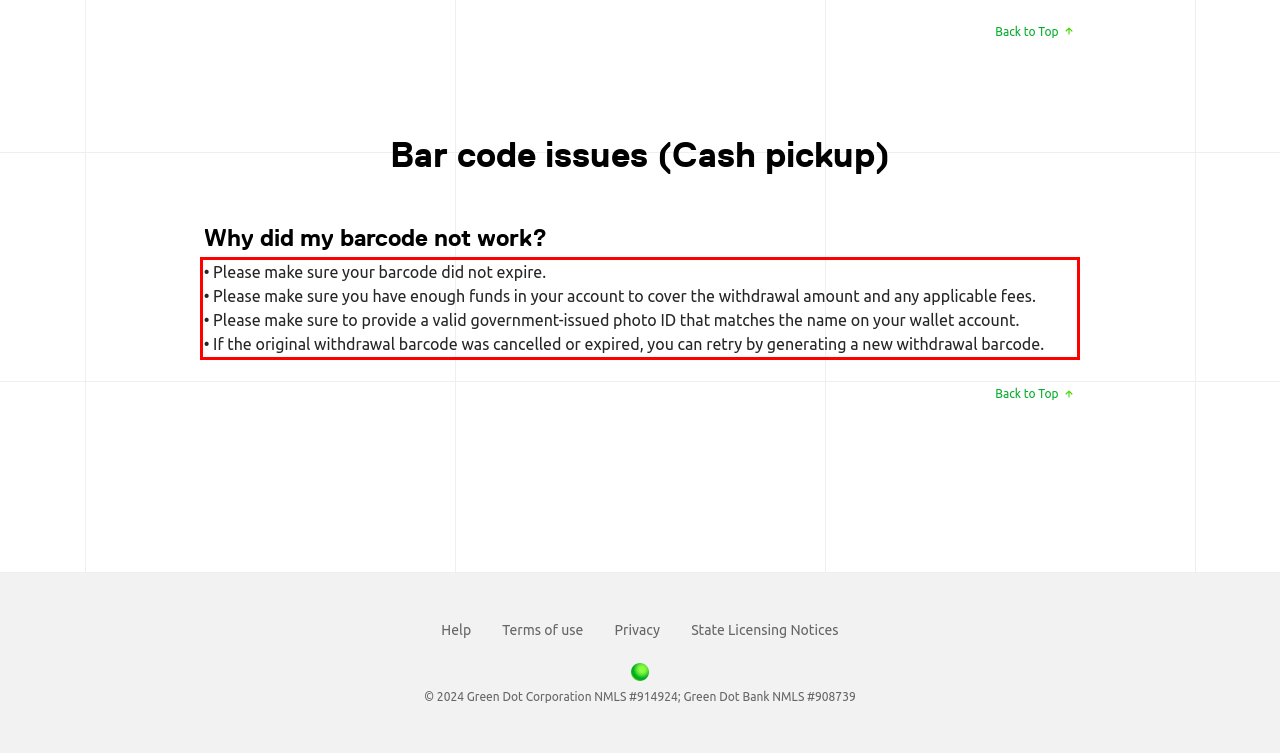Given a webpage screenshot with a red bounding box, perform OCR to read and deliver the text enclosed by the red bounding box.

• Please make sure your barcode did not expire. • Please make sure you have enough funds in your account to cover the withdrawal amount and any applicable fees. • Please make sure to provide a valid government-issued photo ID that matches the name on your wallet account. • If the original withdrawal barcode was cancelled or expired, you can retry by generating a new withdrawal barcode.